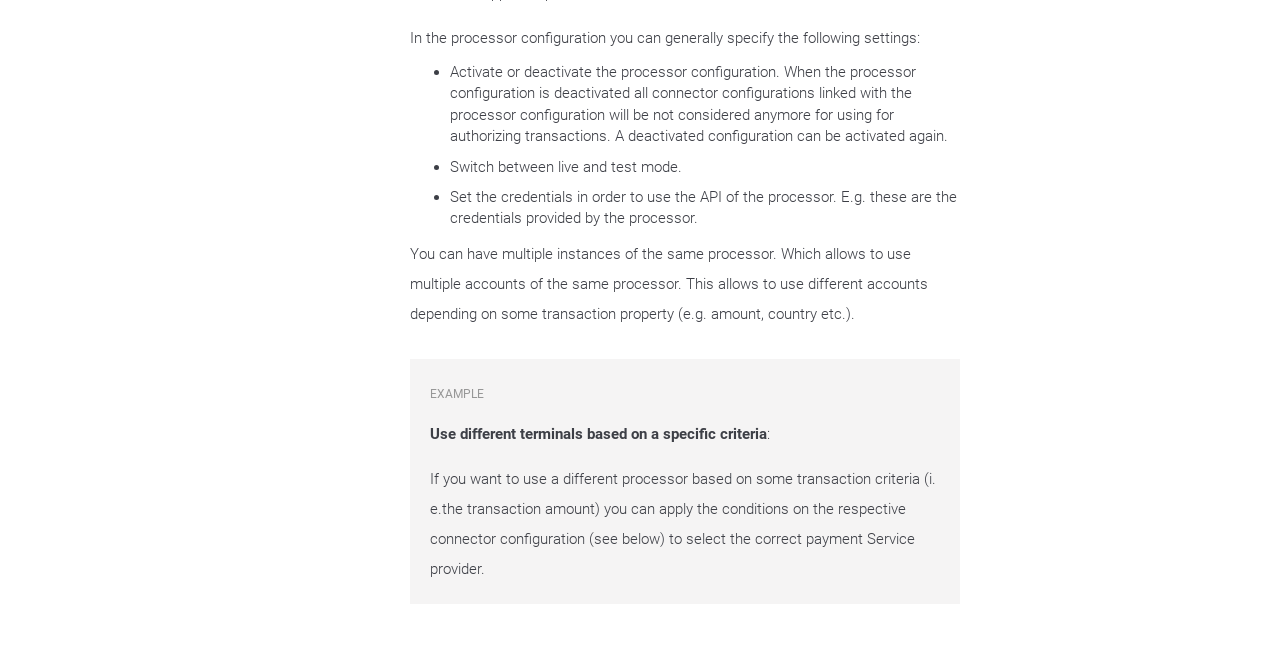Please determine the bounding box coordinates for the element that should be clicked to follow these instructions: "Click on Resources".

[0.062, 0.042, 0.219, 0.1]